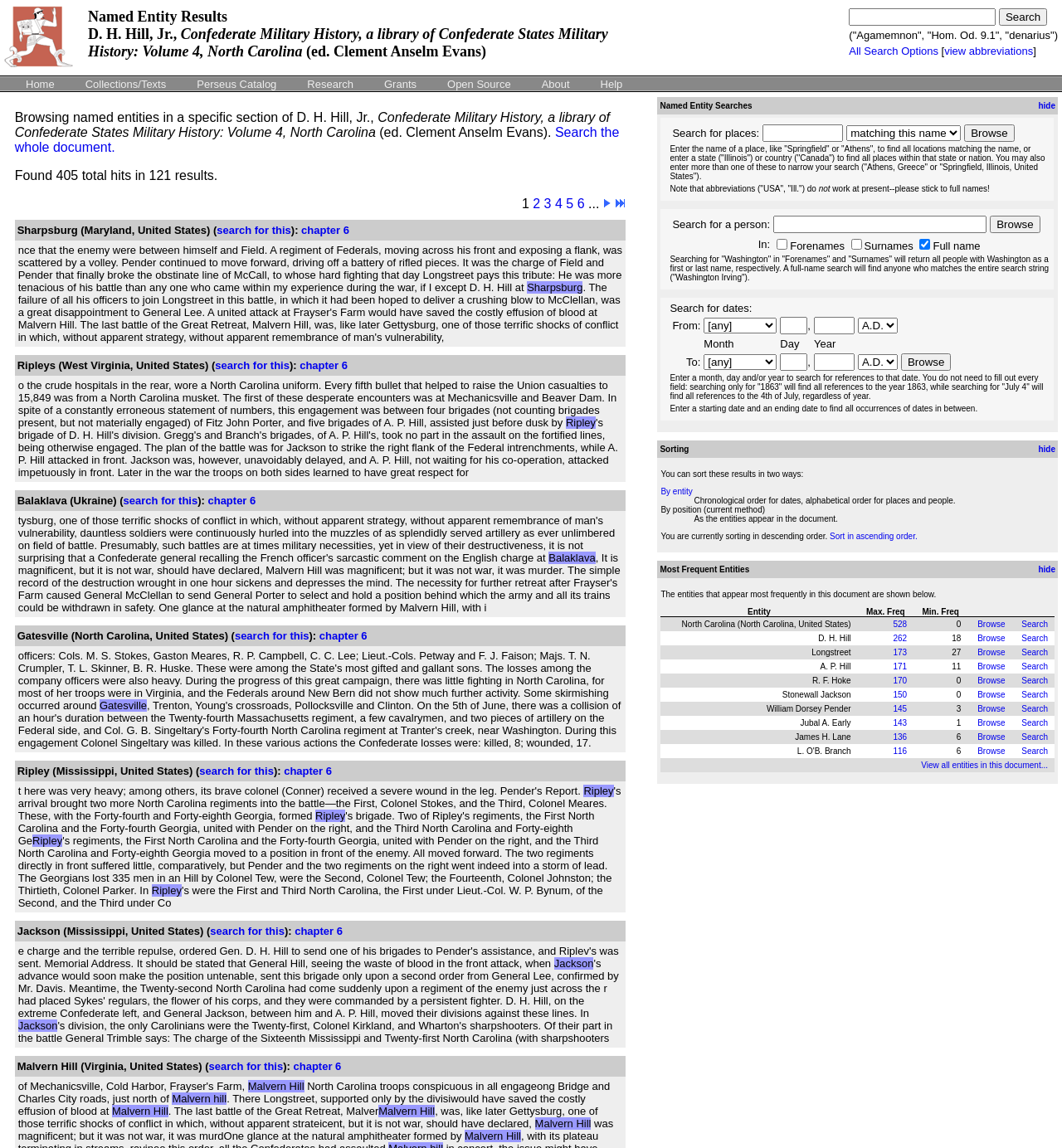Respond with a single word or short phrase to the following question: 
What is the instruction for searching a place?

Enter the name of a place